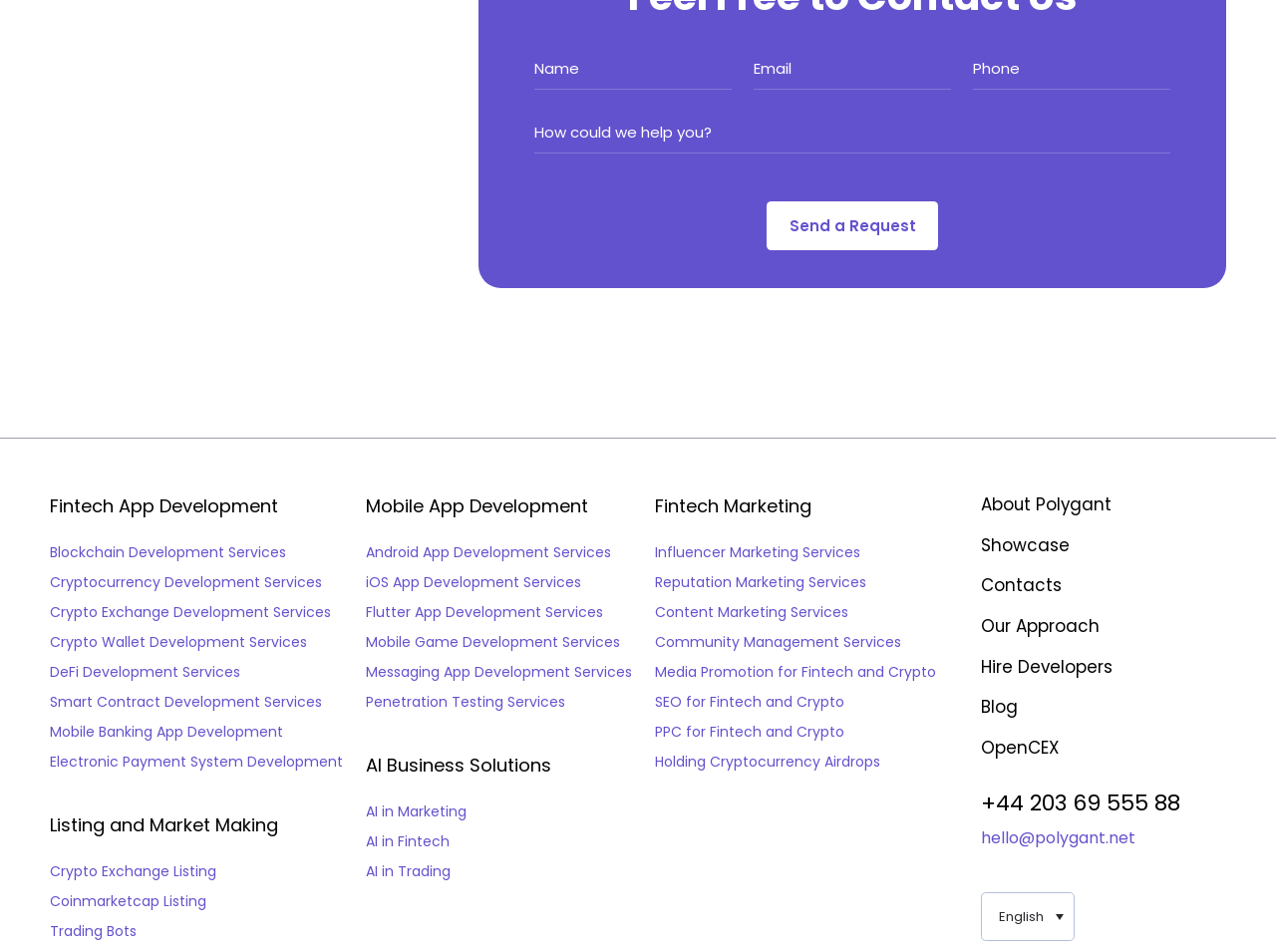Please study the image and answer the question comprehensively:
How many language options are available?

I found only one language option, which is 'English', located at the bottom of the webpage.